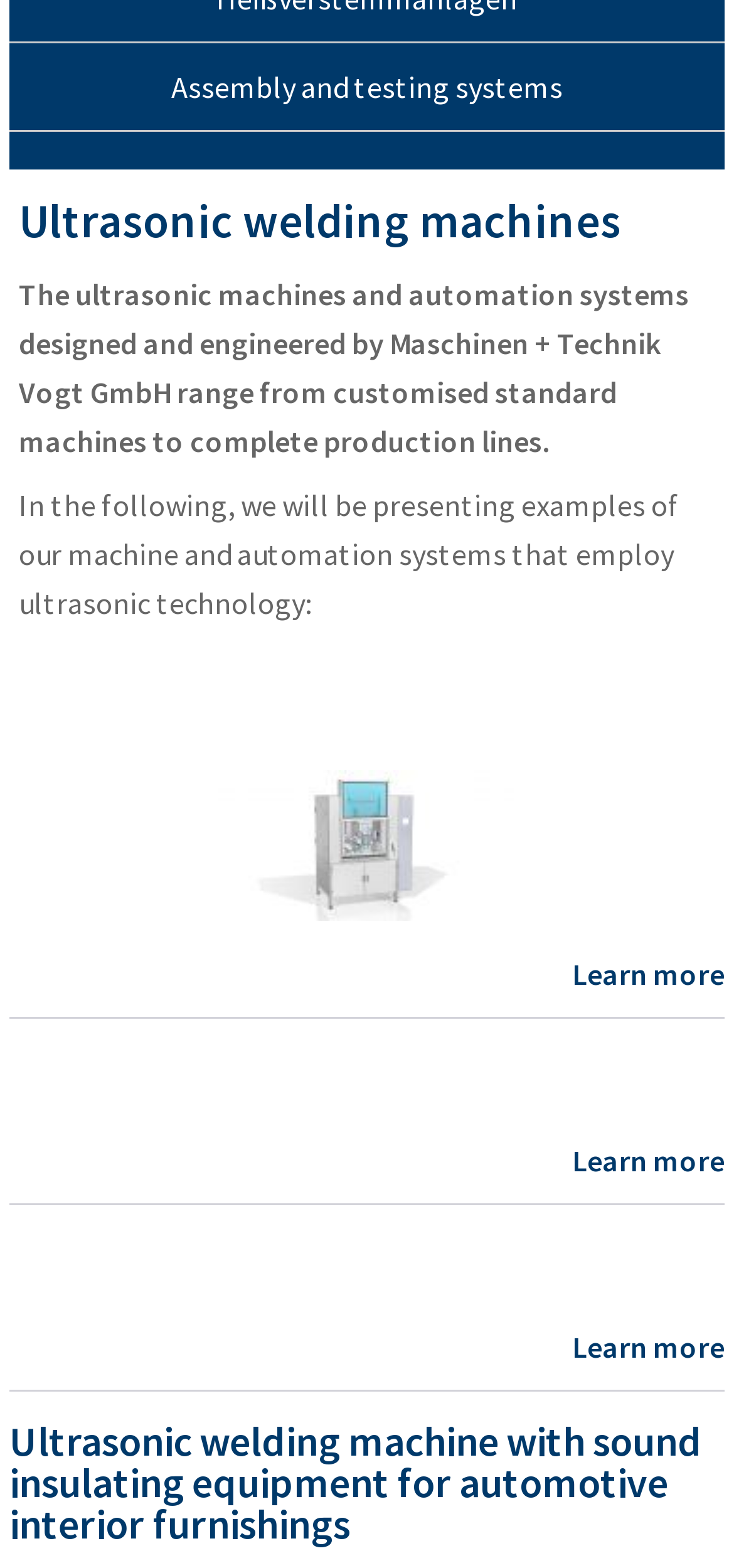Locate the bounding box of the UI element described in the following text: "Assembly and testing systems".

[0.013, 0.026, 0.987, 0.083]